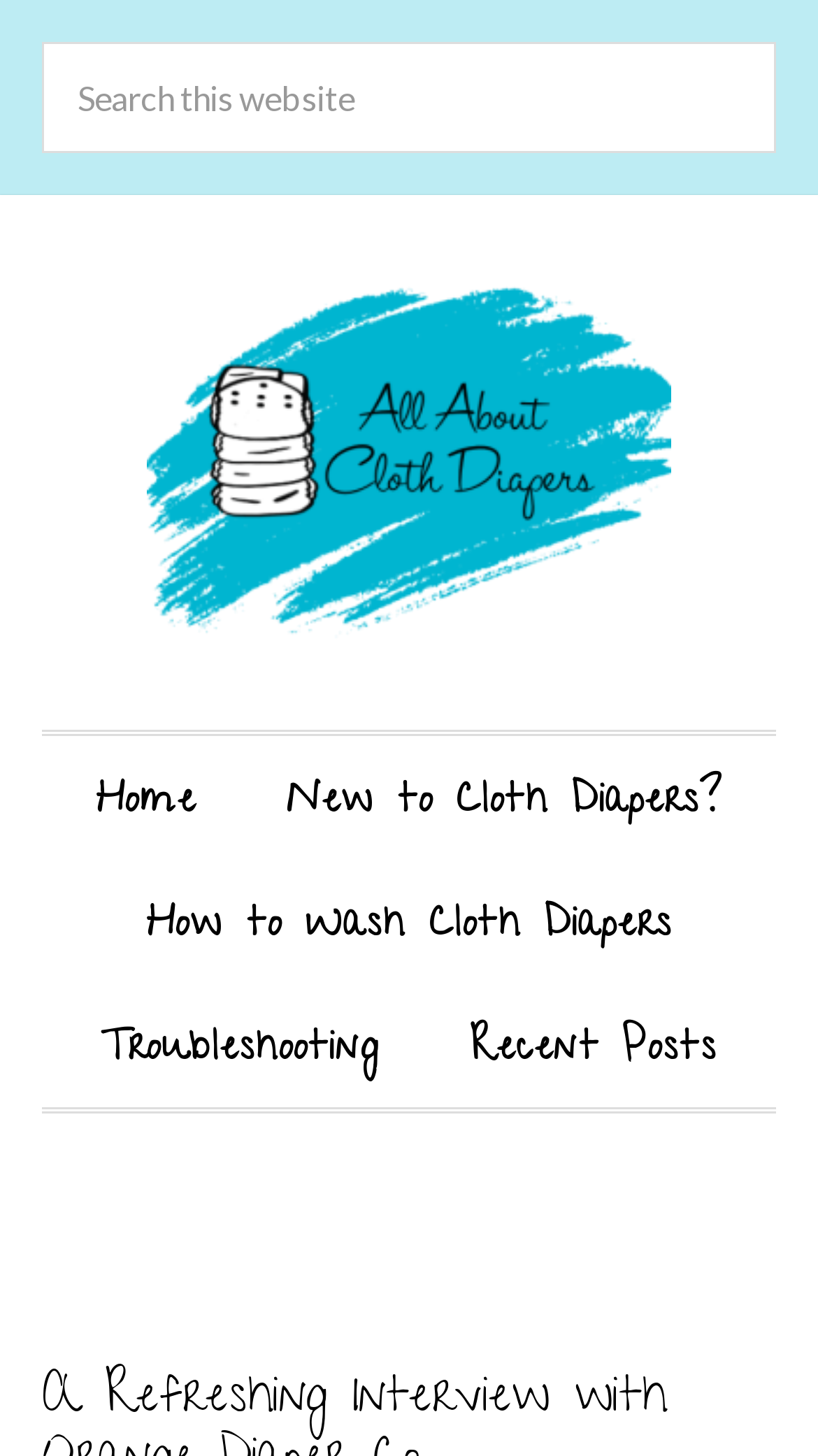Using the provided description: "How to Wash Cloth Diapers", find the bounding box coordinates of the corresponding UI element. The output should be four float numbers between 0 and 1, in the format [left, top, right, bottom].

[0.127, 0.59, 0.873, 0.675]